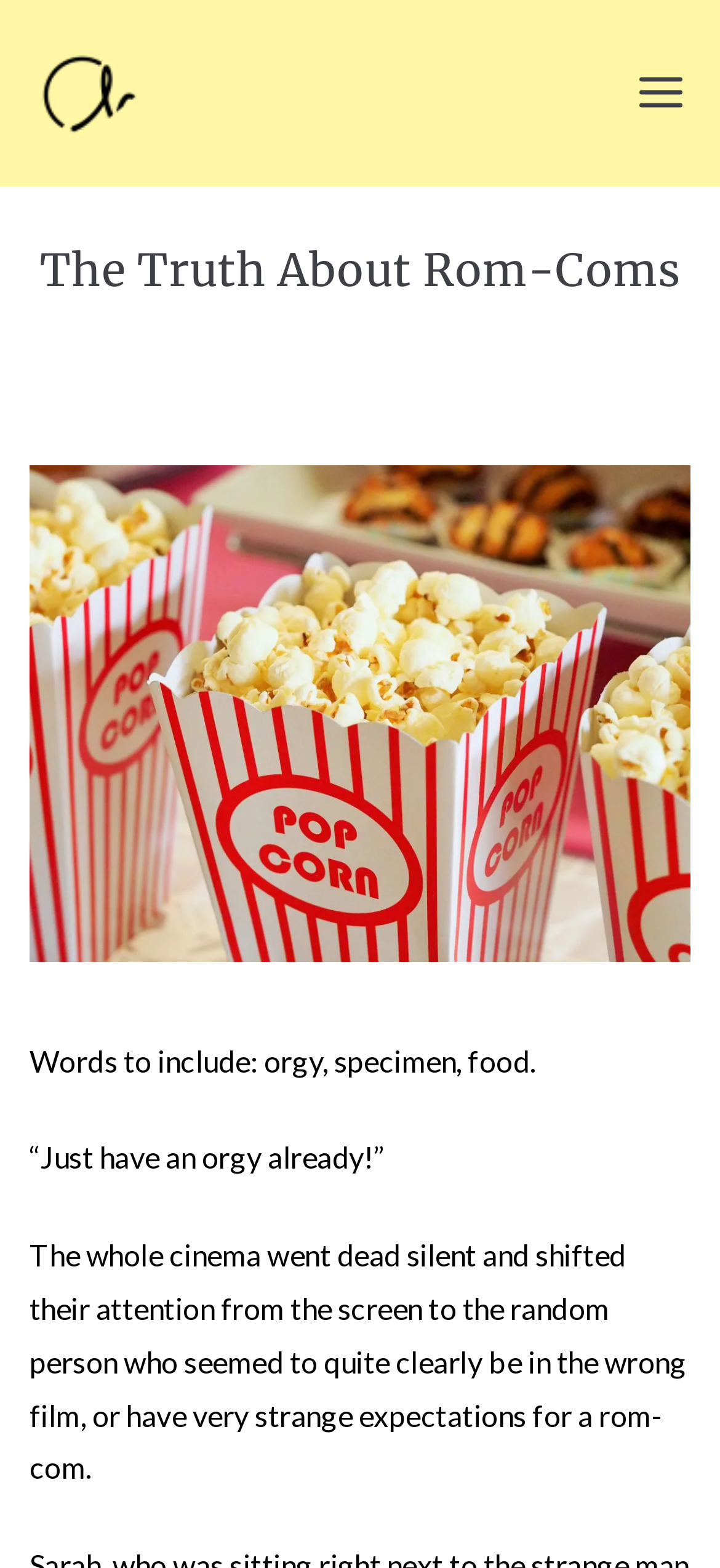How many sentences are in the article preview?
Can you provide a detailed and comprehensive answer to the question?

I counted the number of sentences in the article preview by examining the StaticText elements inside the heading element. I found three sentences: '“Just have an orgy already!”', 'The whole cinema went dead silent and shifted their attention from the screen to the random person who seemed to quite clearly be in the wrong film, or have very strange expectations for a rom-com.', and 'Words to include: orgy, specimen, food.'.